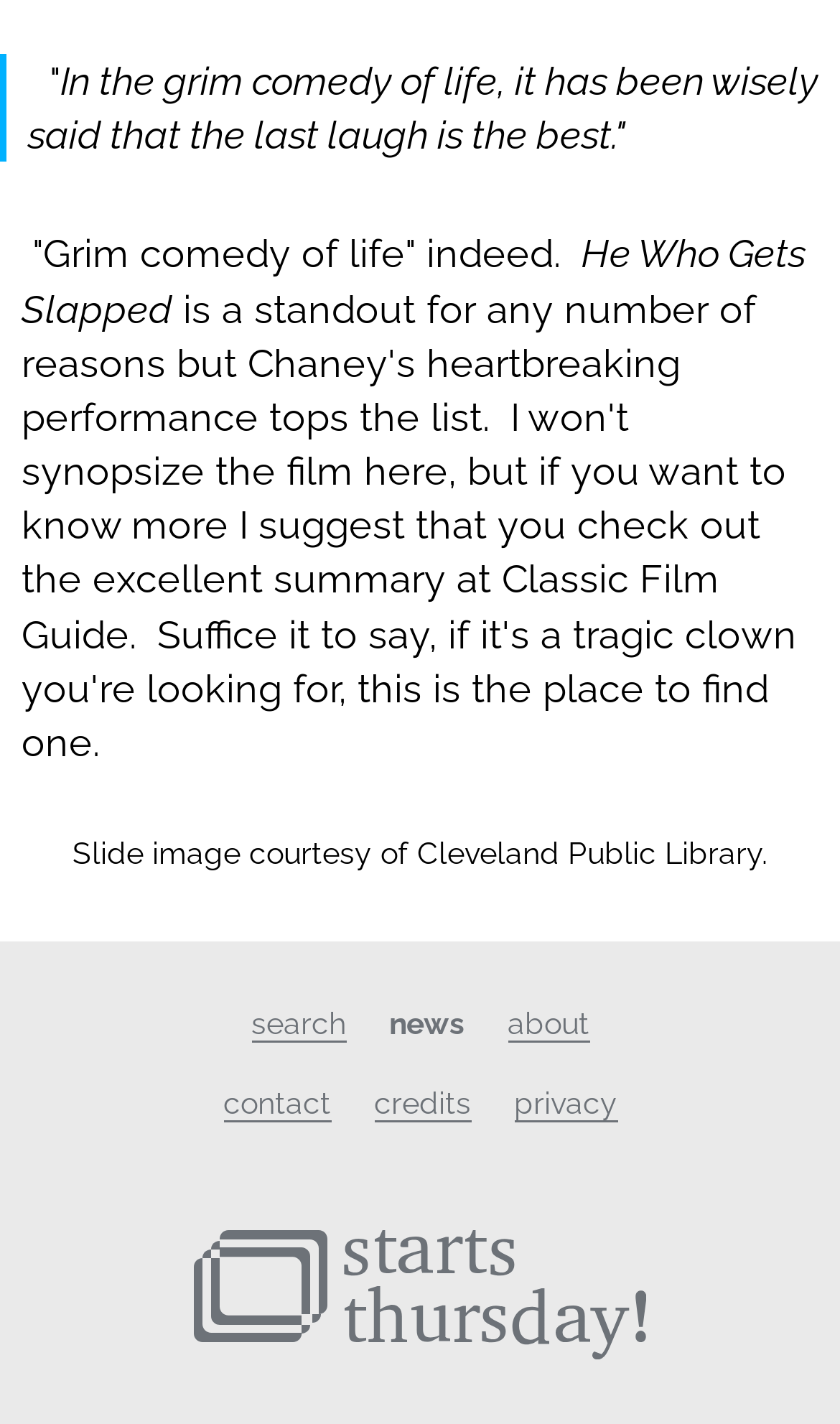How many links are there in the footer?
Please give a detailed and elaborate answer to the question based on the image.

The footer contains 6 links, which are 'search', 'news', 'about', 'contact', 'credits', and 'privacy'. These links are located at the bottom of the webpage.